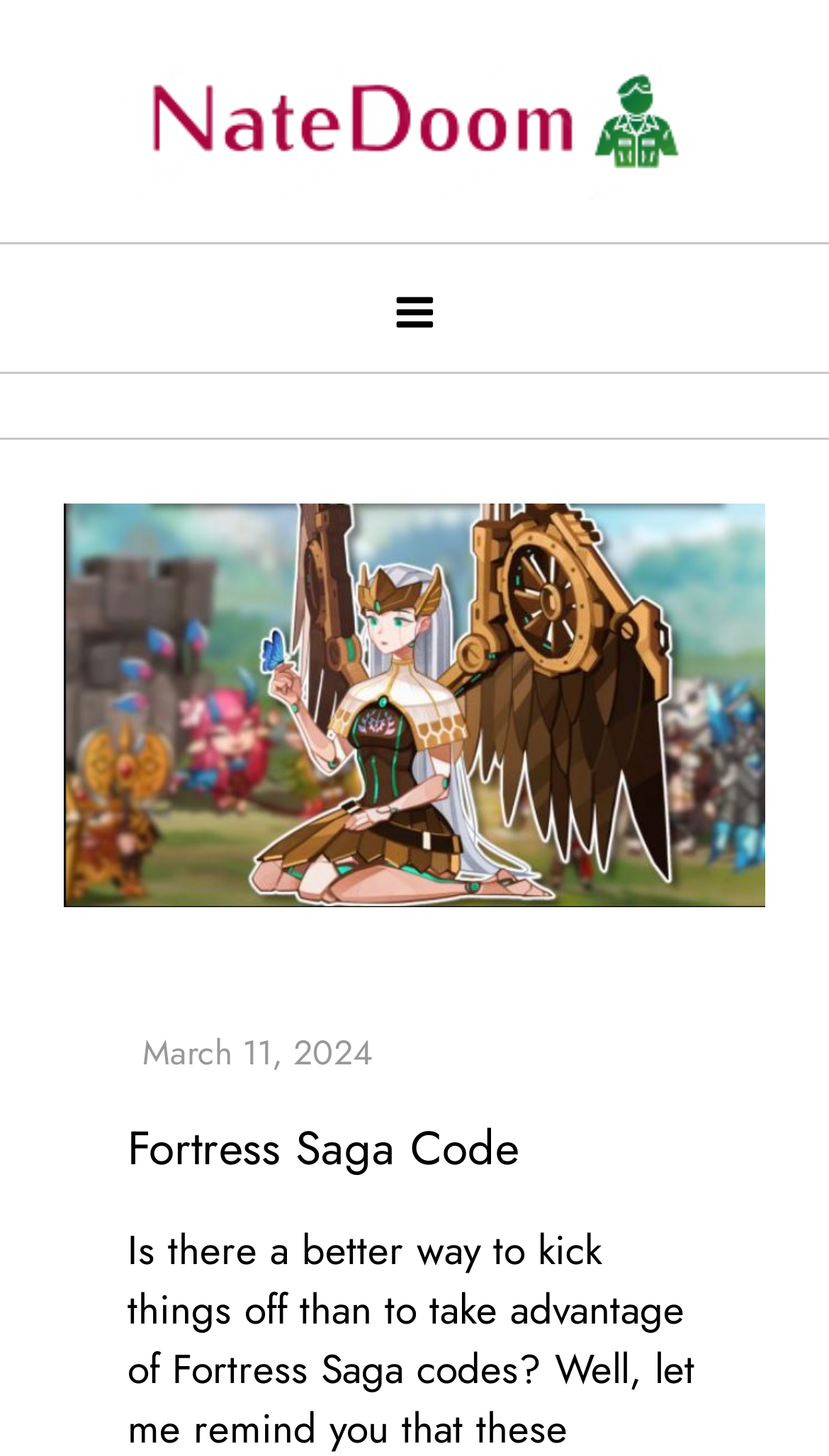Refer to the screenshot and answer the following question in detail:
Is the navigation menu expanded?

The navigation menu is not expanded, as indicated by the button element with the attribute 'expanded: False', located at the top right corner of the webpage, as indicated by the bounding box coordinates [0.436, 0.168, 0.564, 0.255].